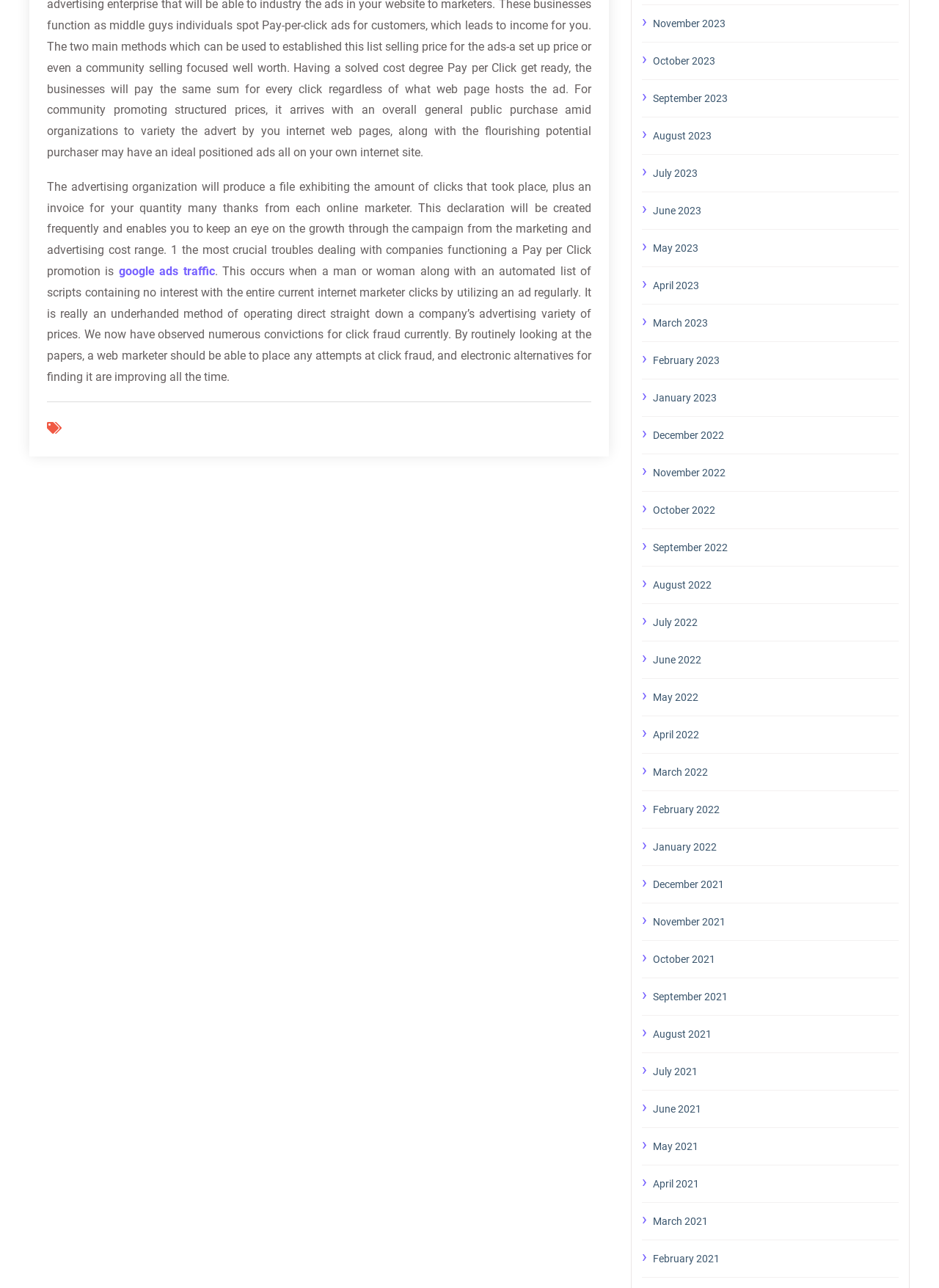Could you determine the bounding box coordinates of the clickable element to complete the instruction: "browse August 2023"? Provide the coordinates as four float numbers between 0 and 1, i.e., [left, top, right, bottom].

[0.695, 0.098, 0.957, 0.113]